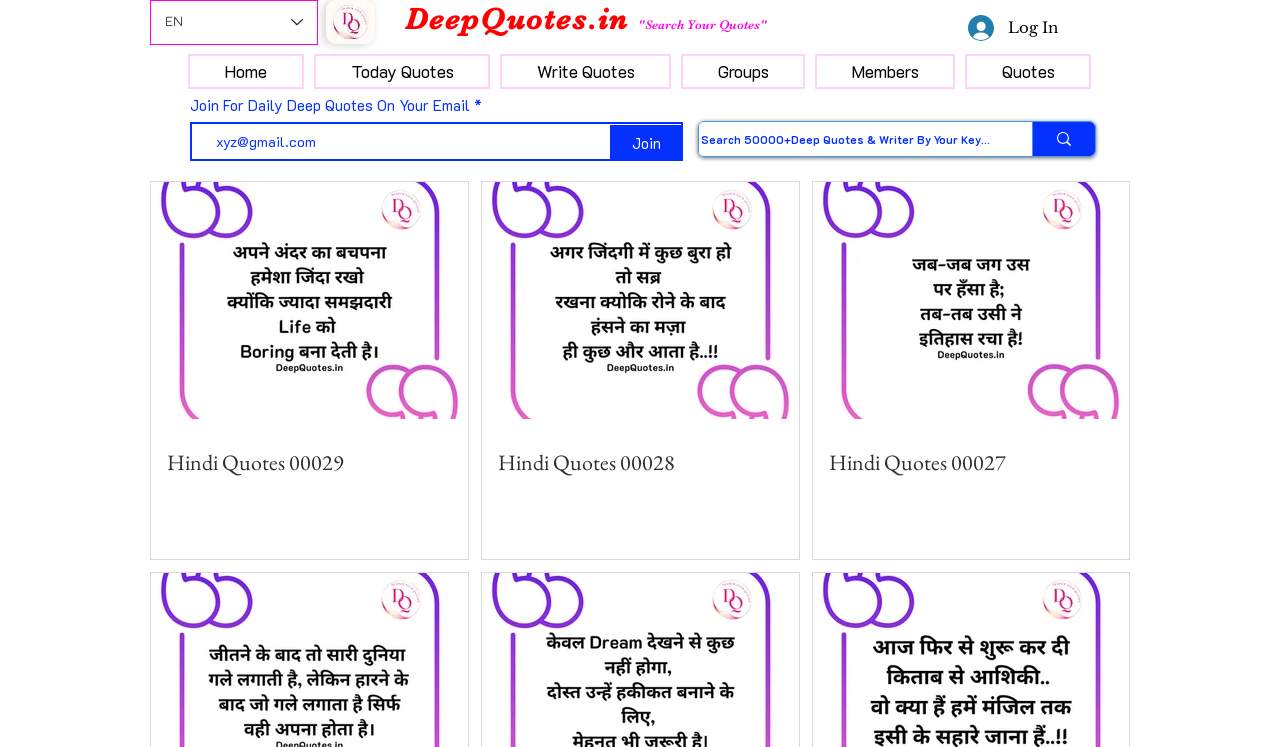Show me the bounding box coordinates of the clickable region to achieve the task as per the instruction: "Search for quotes".

[0.548, 0.163, 0.773, 0.209]